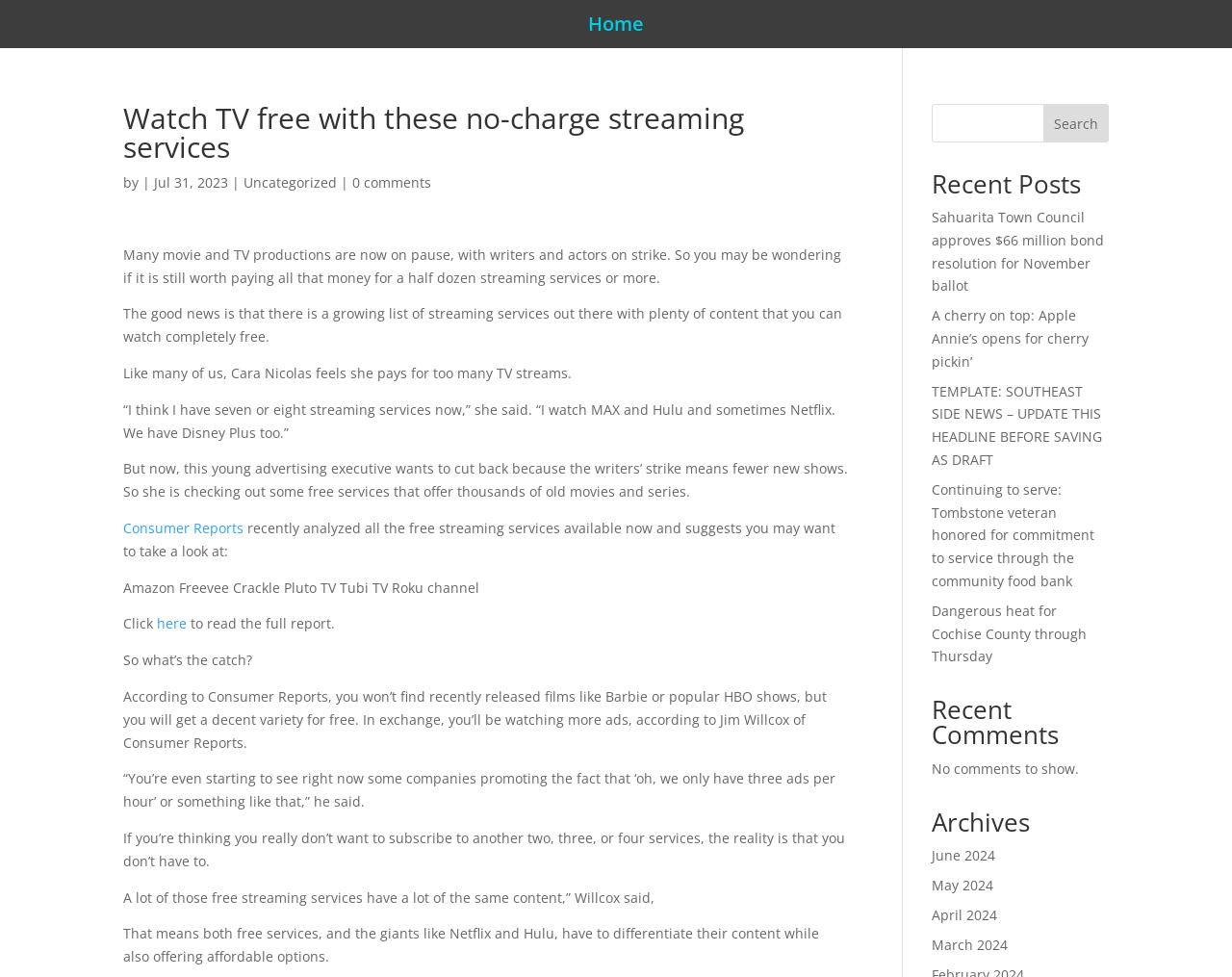Reply to the question with a brief word or phrase: What is the purpose of the search box?

To search the website